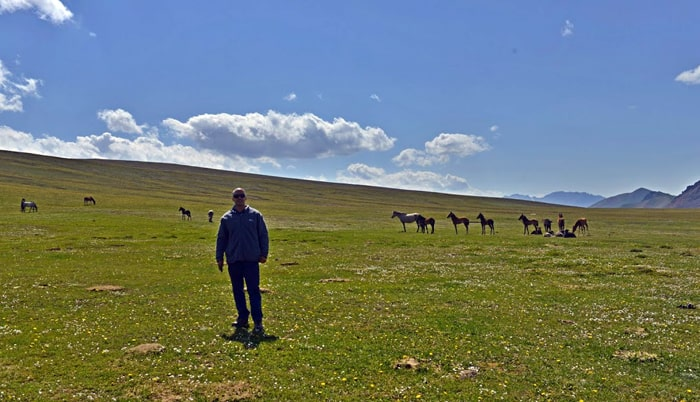Provide a thorough description of the image presented.

In this picturesque landscape of Kyrgyzstan, a solitary traveler stands on a vast, green meadow under a vibrant blue sky dappled with white clouds. The lush grass is dotted with yellow and white wildflowers, creating a serene and picturesque environment. In the background, a group of horses grazes peacefully, embodying the region's rich equestrian culture. The distant mountains provide a stunning backdrop to this tranquil scene, highlighting the natural beauty of Kyrgyzstan. This image captures the essence of adventure and exploration, inviting visitors to experience the country's breathtaking landscapes and the unique opportunity for horse riding tours.